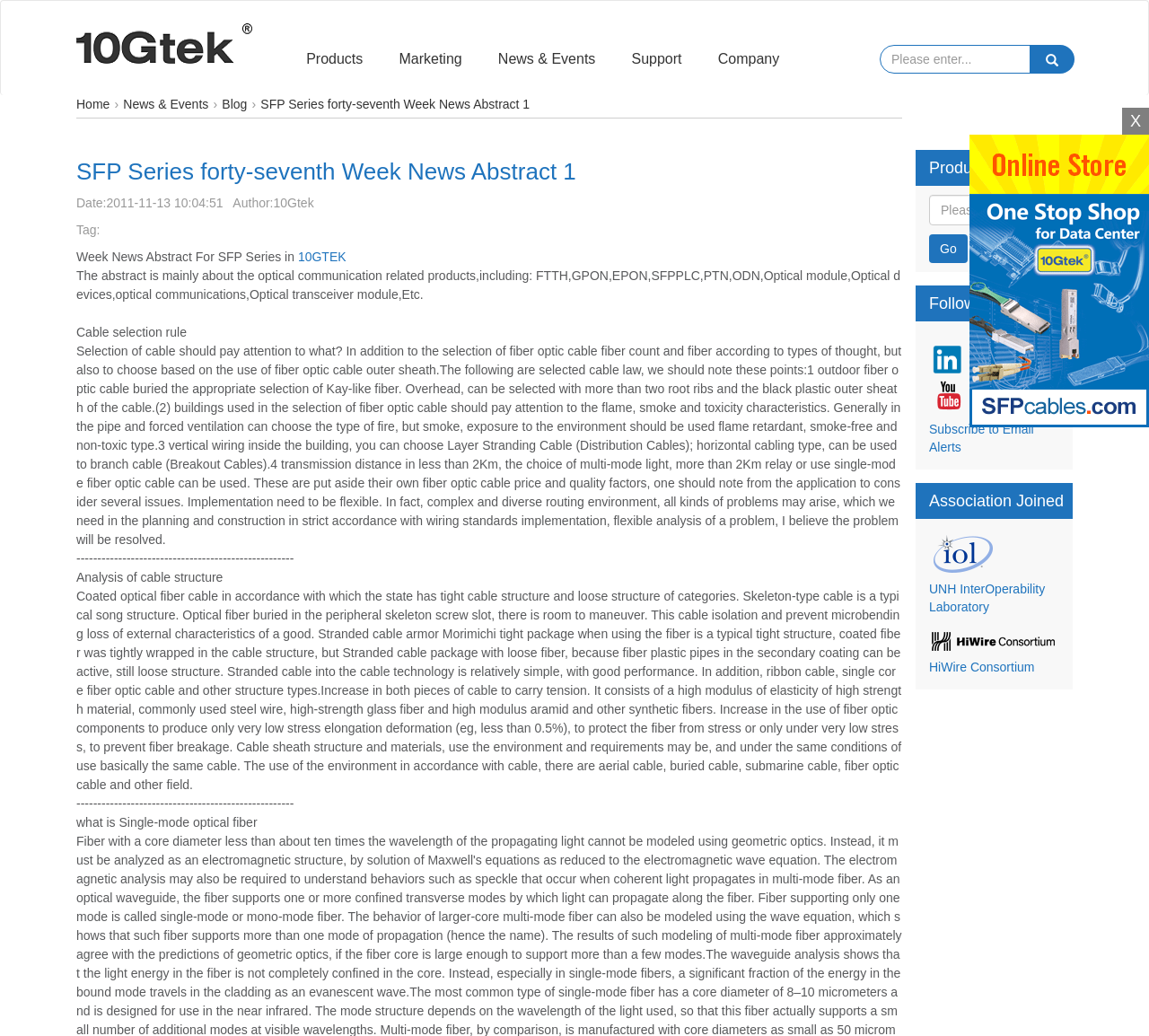Could you locate the bounding box coordinates for the section that should be clicked to accomplish this task: "Click the 'Subscribe to Email Alerts' link".

[0.809, 0.407, 0.9, 0.438]